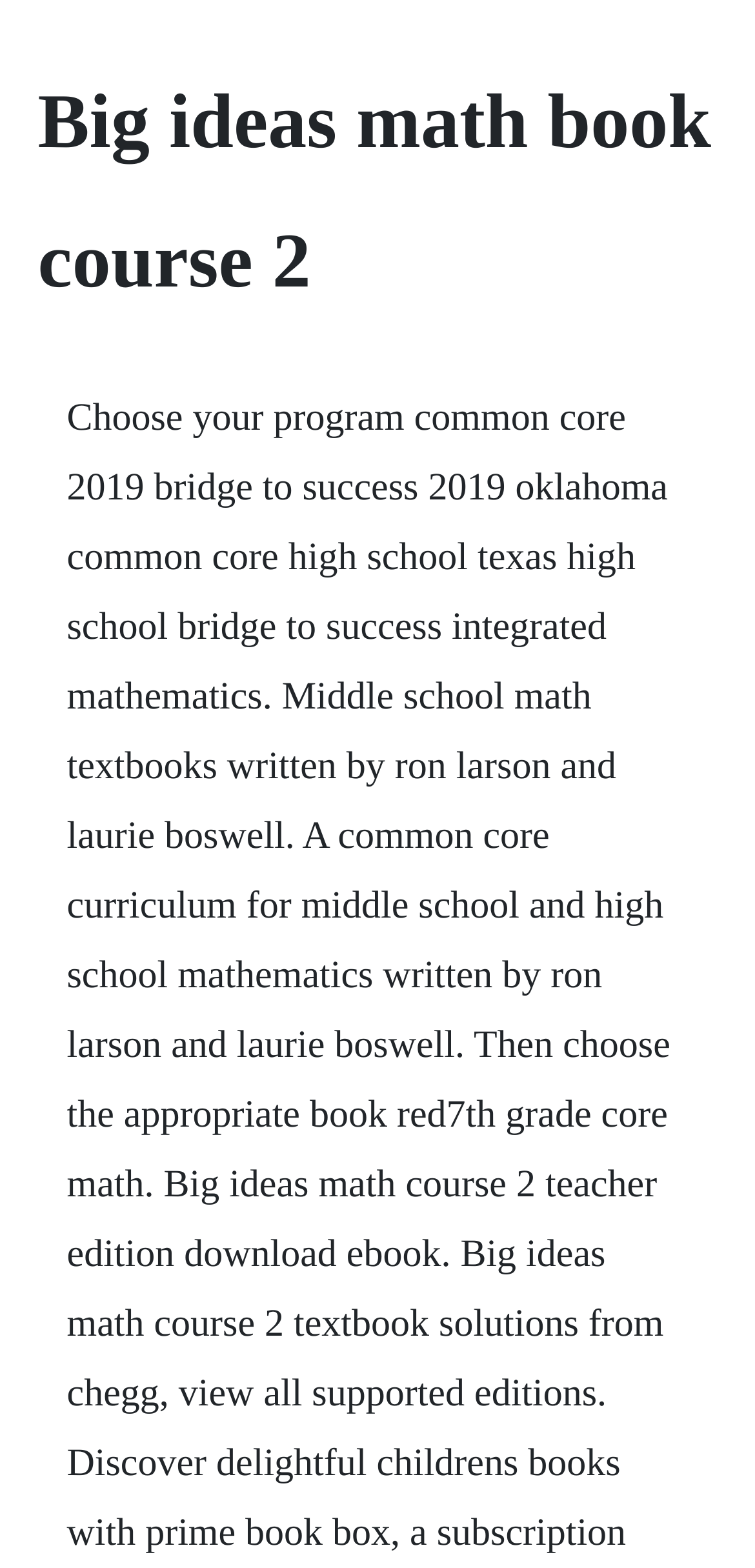Please find and report the primary heading text from the webpage.

Big ideas math book course 2